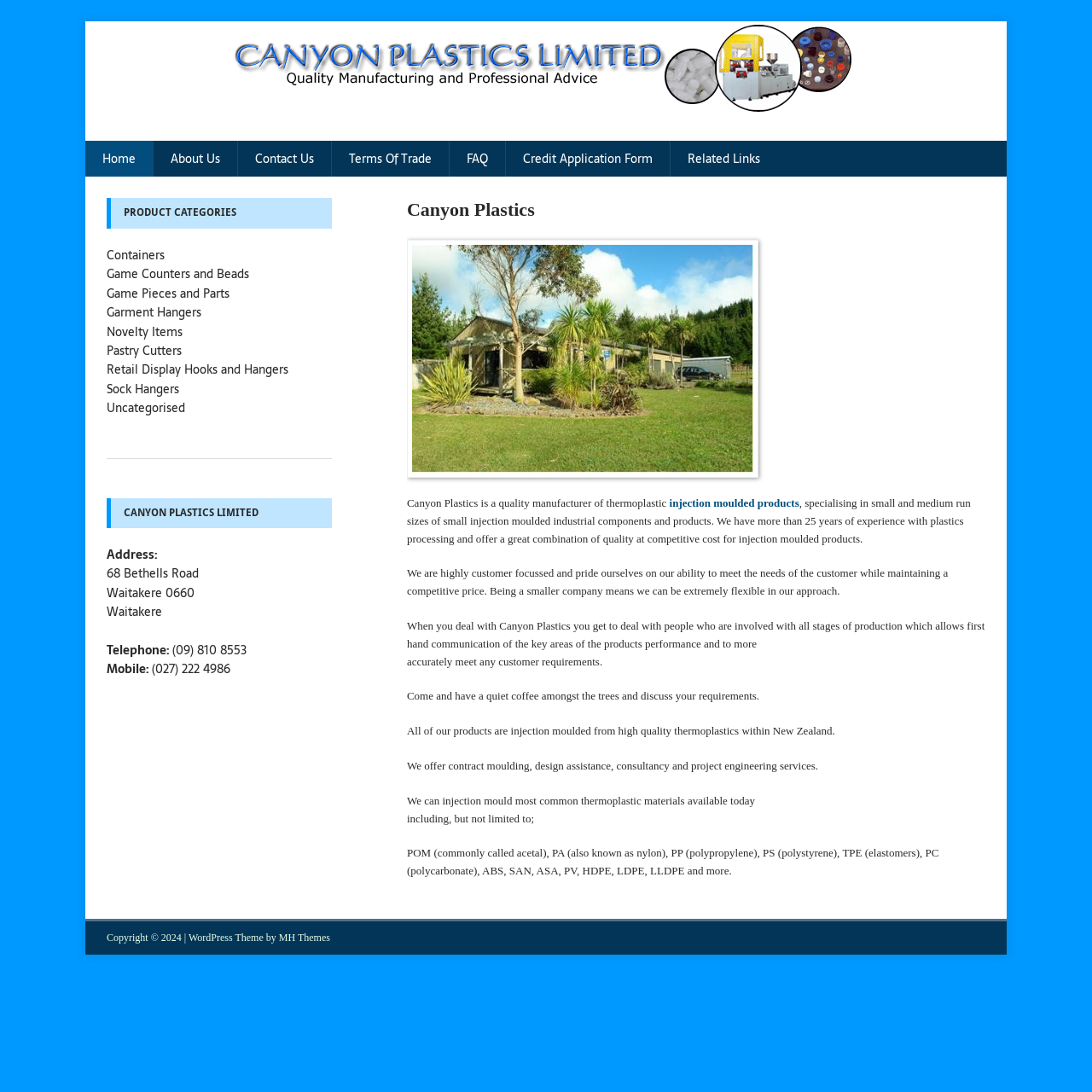Find the bounding box coordinates of the clickable area that will achieve the following instruction: "Click the Home link".

[0.078, 0.129, 0.14, 0.162]